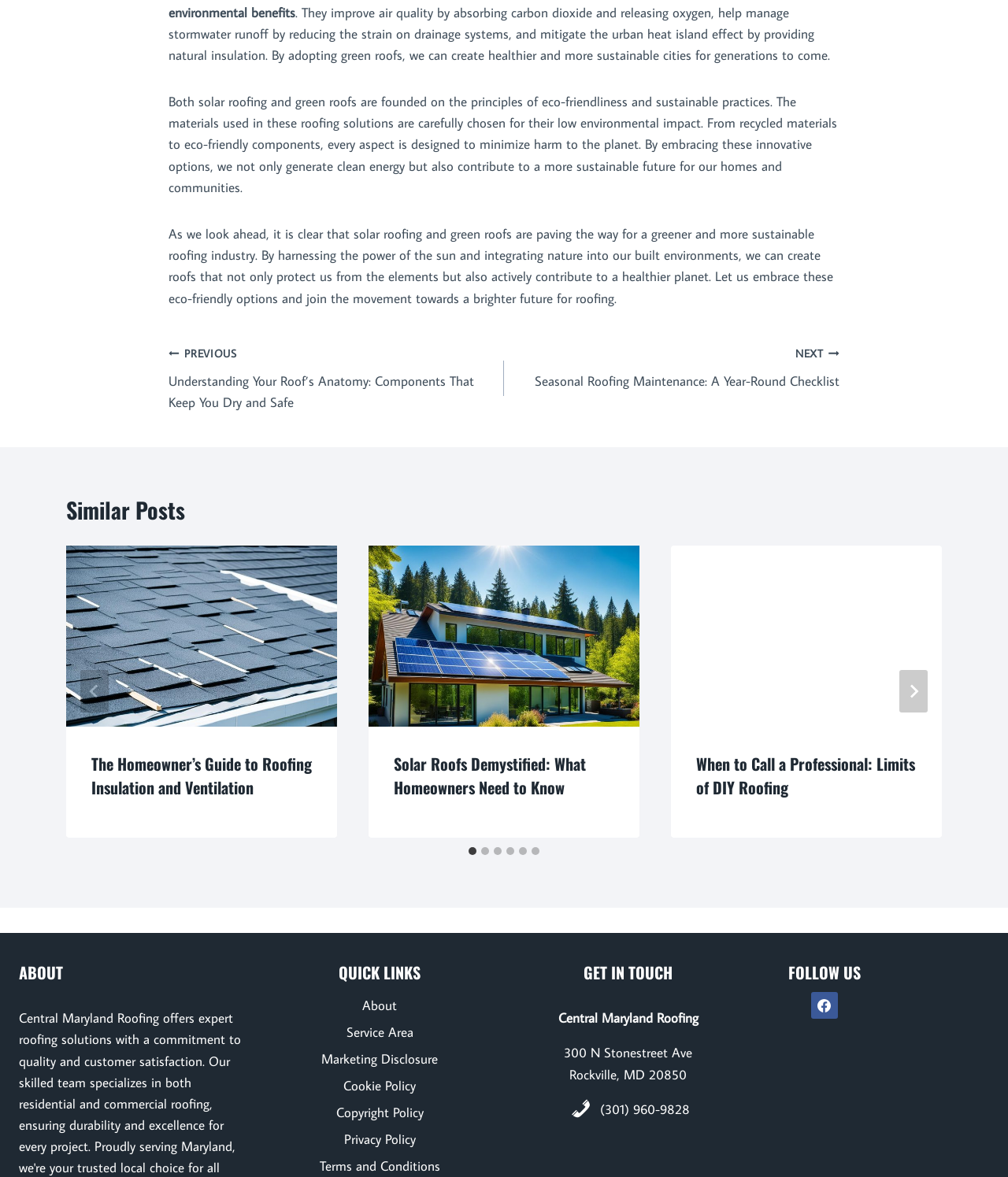Determine the bounding box coordinates of the UI element described below. Use the format (top-left x, top-left y, bottom-right x, bottom-right y) with floating point numbers between 0 and 1: aria-label="Go to last slide"

[0.08, 0.57, 0.108, 0.606]